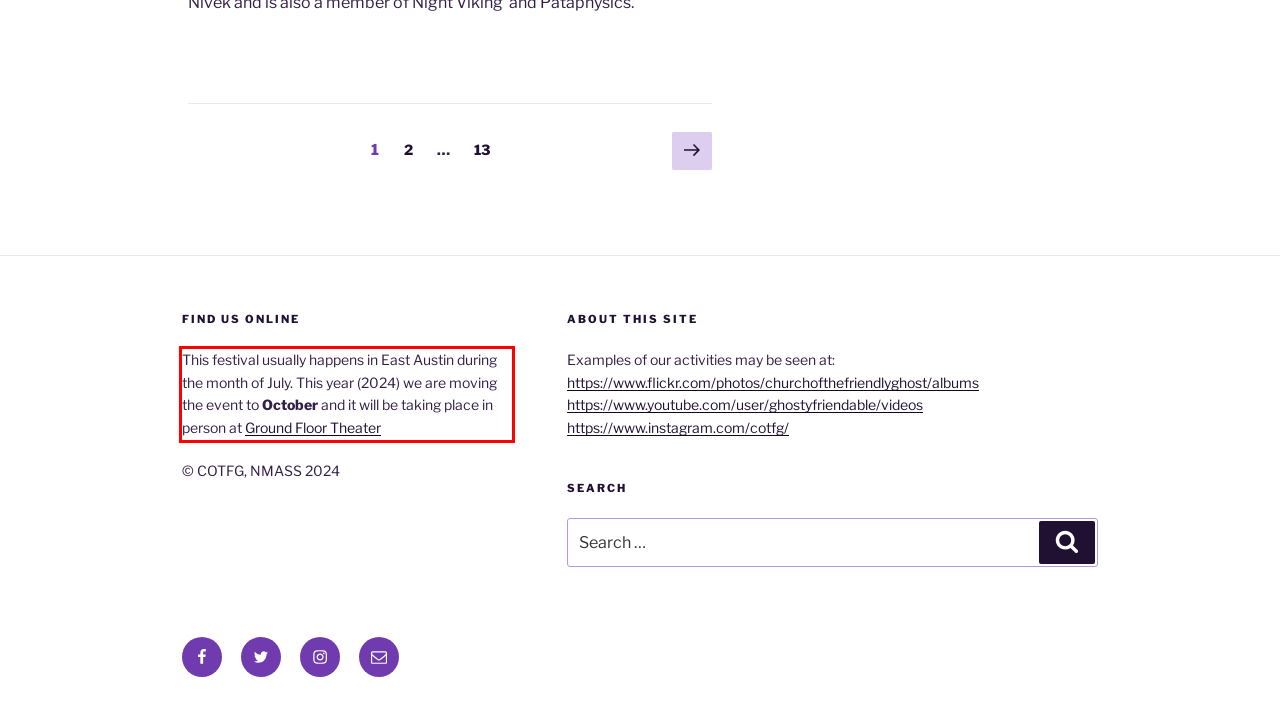Please perform OCR on the text content within the red bounding box that is highlighted in the provided webpage screenshot.

This festival usually happens in East Austin during the month of July. This year (2024) we are moving the event to October and it will be taking place in person at Ground Floor Theater